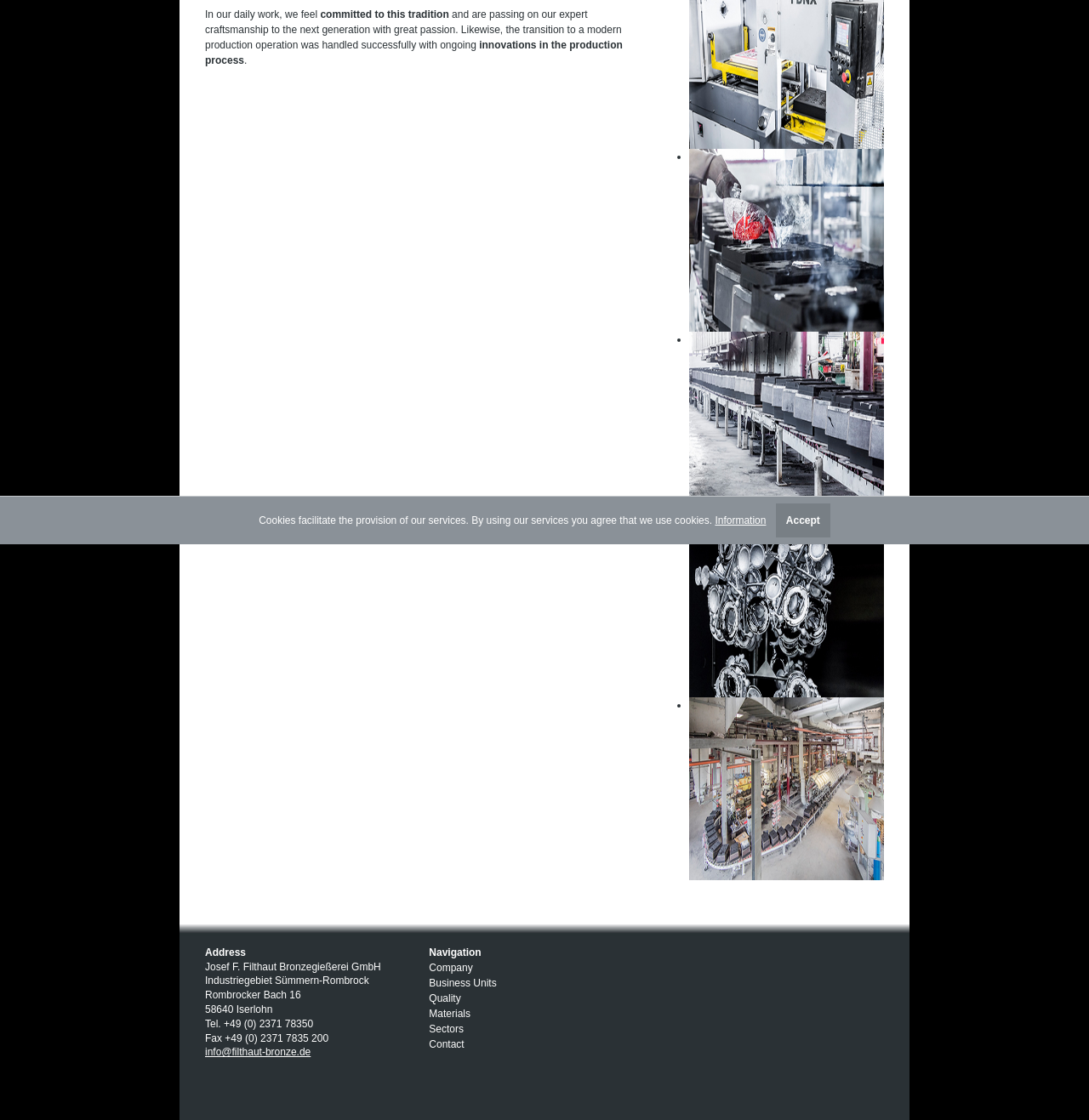Predict the bounding box coordinates of the UI element that matches this description: "Business Units". The coordinates should be in the format [left, top, right, bottom] with each value between 0 and 1.

[0.394, 0.872, 0.456, 0.883]